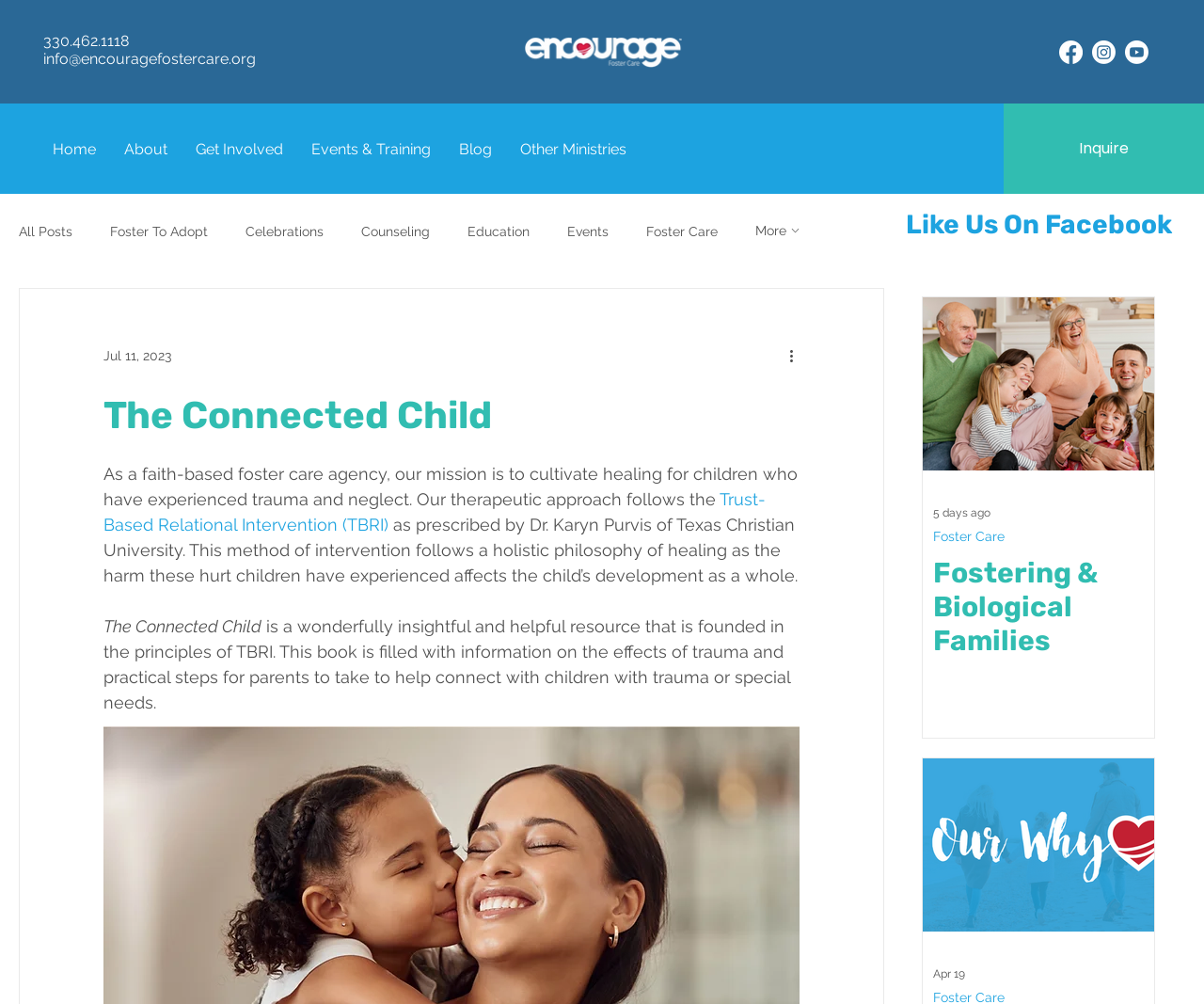Identify and provide the main heading of the webpage.

The Connected Child